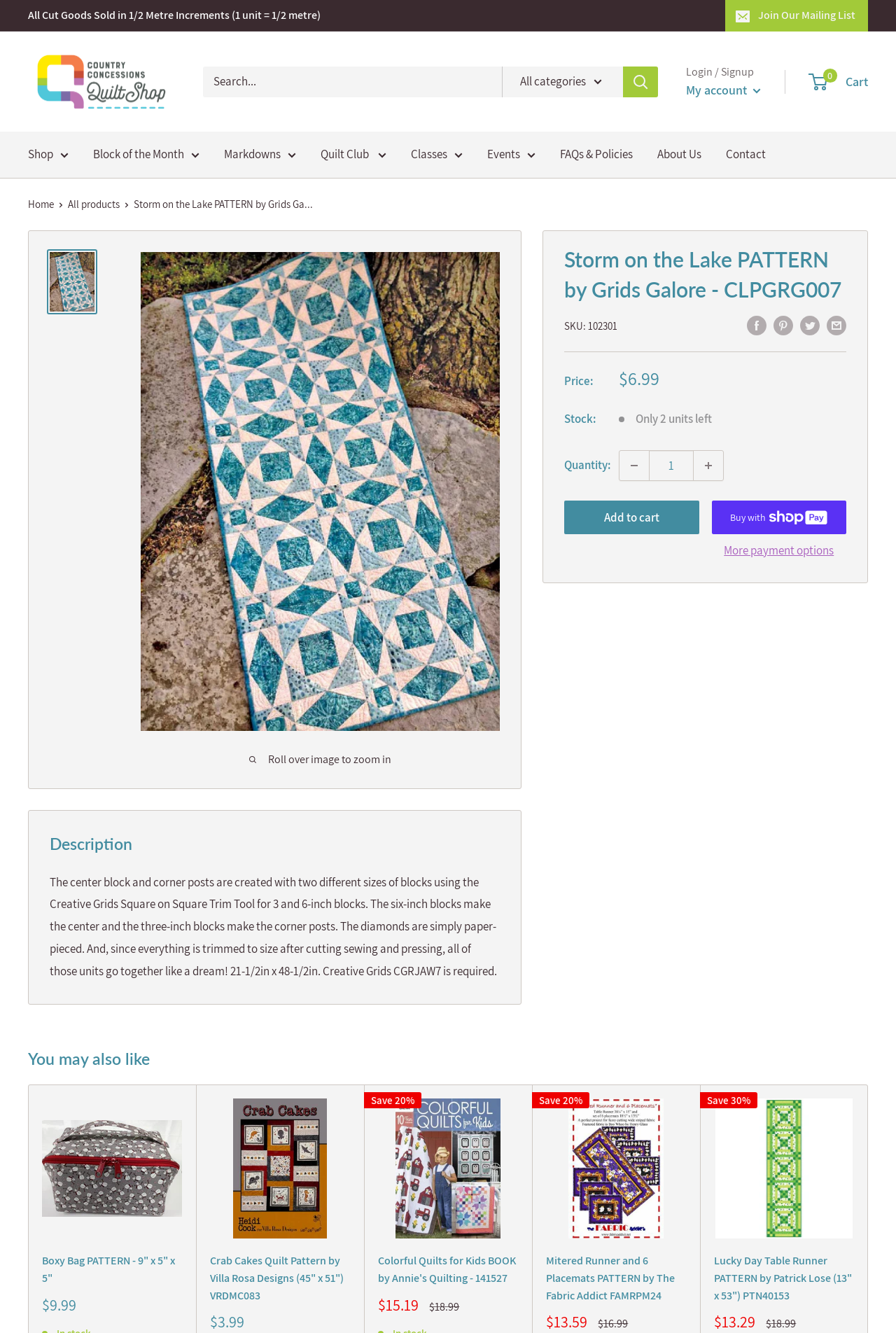Could you please study the image and provide a detailed answer to the question:
What is the price of the Storm on the Lake PATTERN?

I found the price information in the LayoutTable section, where it says 'Price:' and 'Sale price $6.99' in the adjacent LayoutTableCells.